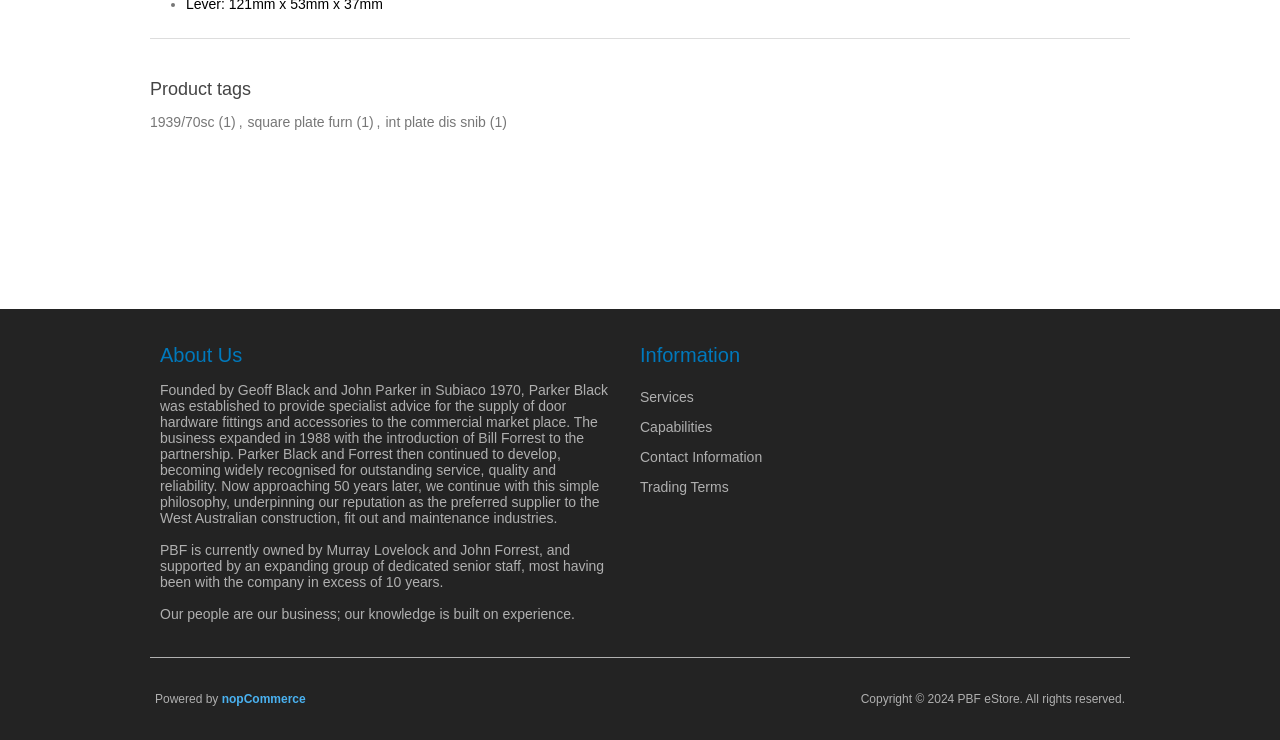Please identify the bounding box coordinates of the clickable area that will fulfill the following instruction: "Click on '1939/70sc'". The coordinates should be in the format of four float numbers between 0 and 1, i.e., [left, top, right, bottom].

[0.117, 0.149, 0.168, 0.181]